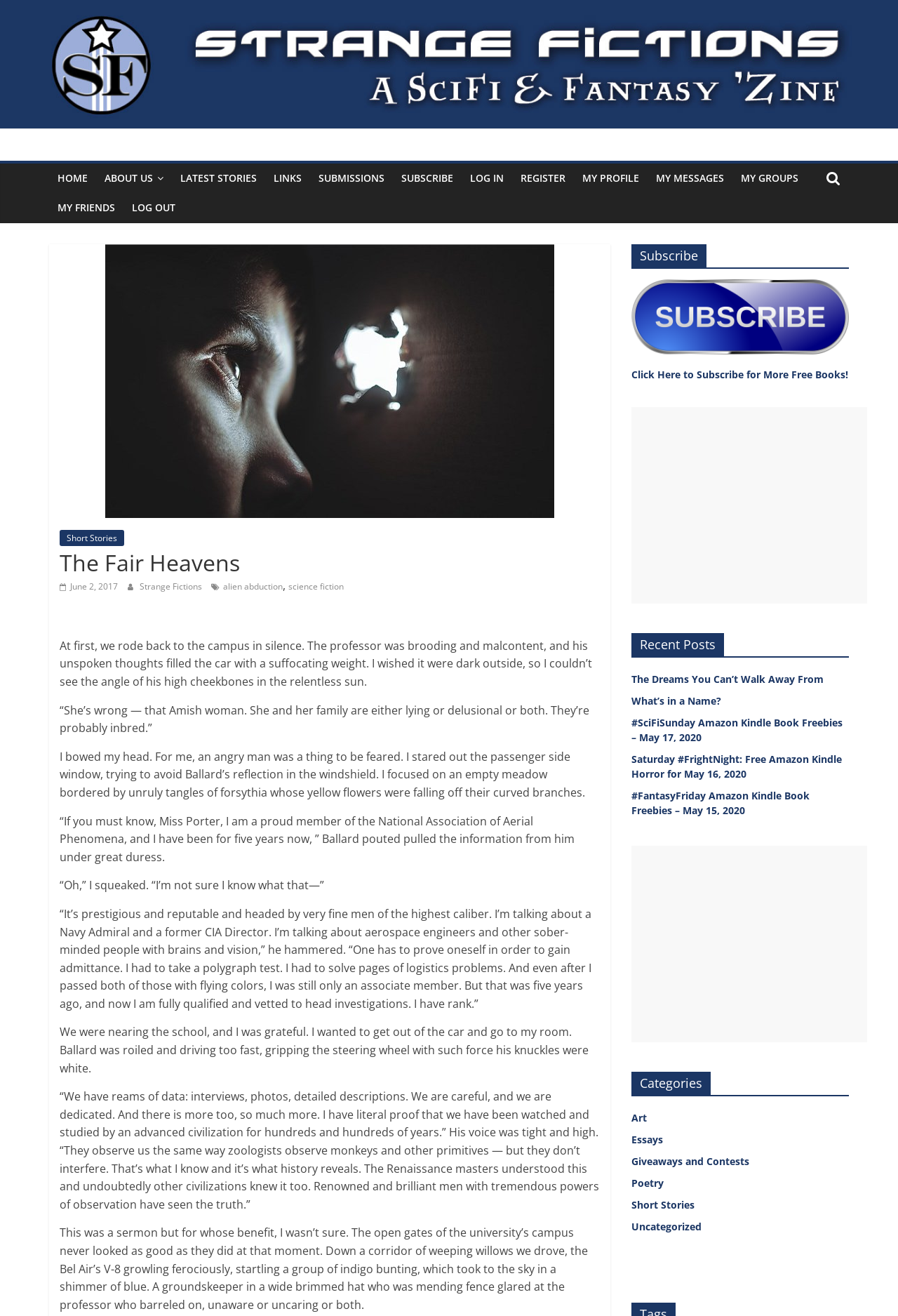Answer succinctly with a single word or phrase:
What is the professor's attitude towards the Amish woman?

Angry